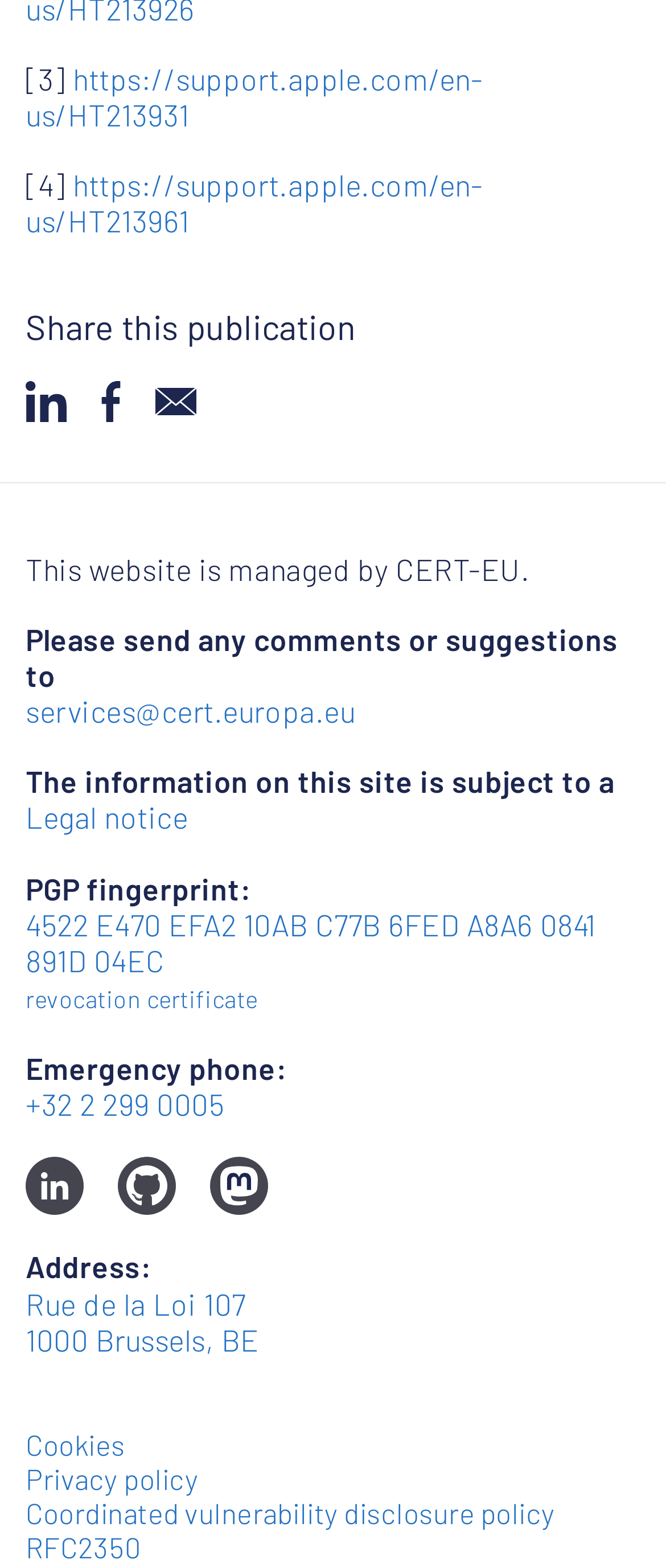Locate the bounding box coordinates of the clickable area to execute the instruction: "Visit the coordinated vulnerability disclosure policy". Provide the coordinates as four float numbers between 0 and 1, represented as [left, top, right, bottom].

[0.038, 0.954, 0.962, 0.976]